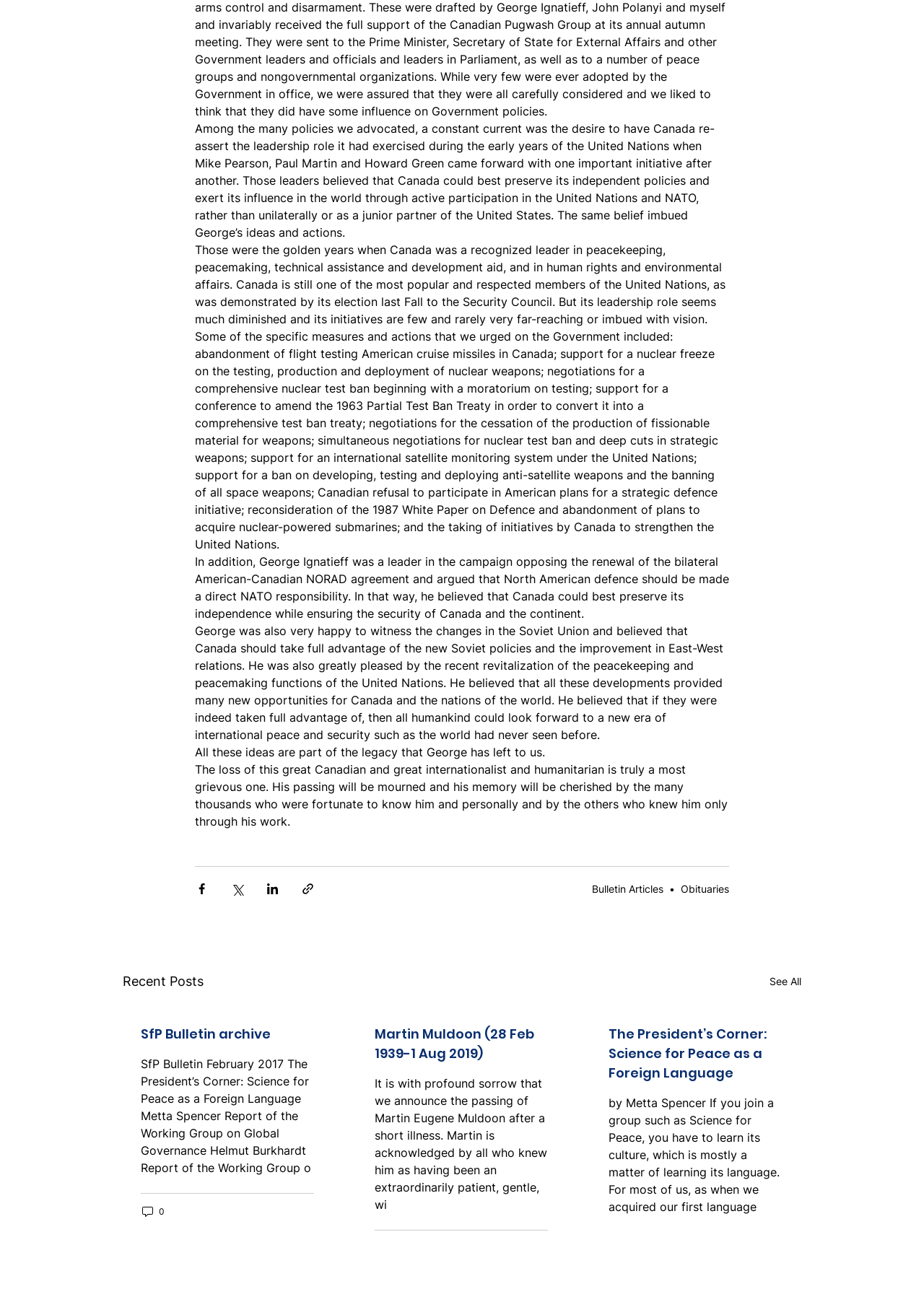Show the bounding box coordinates of the element that should be clicked to complete the task: "View SfP Bulletin archive".

[0.152, 0.795, 0.34, 0.81]